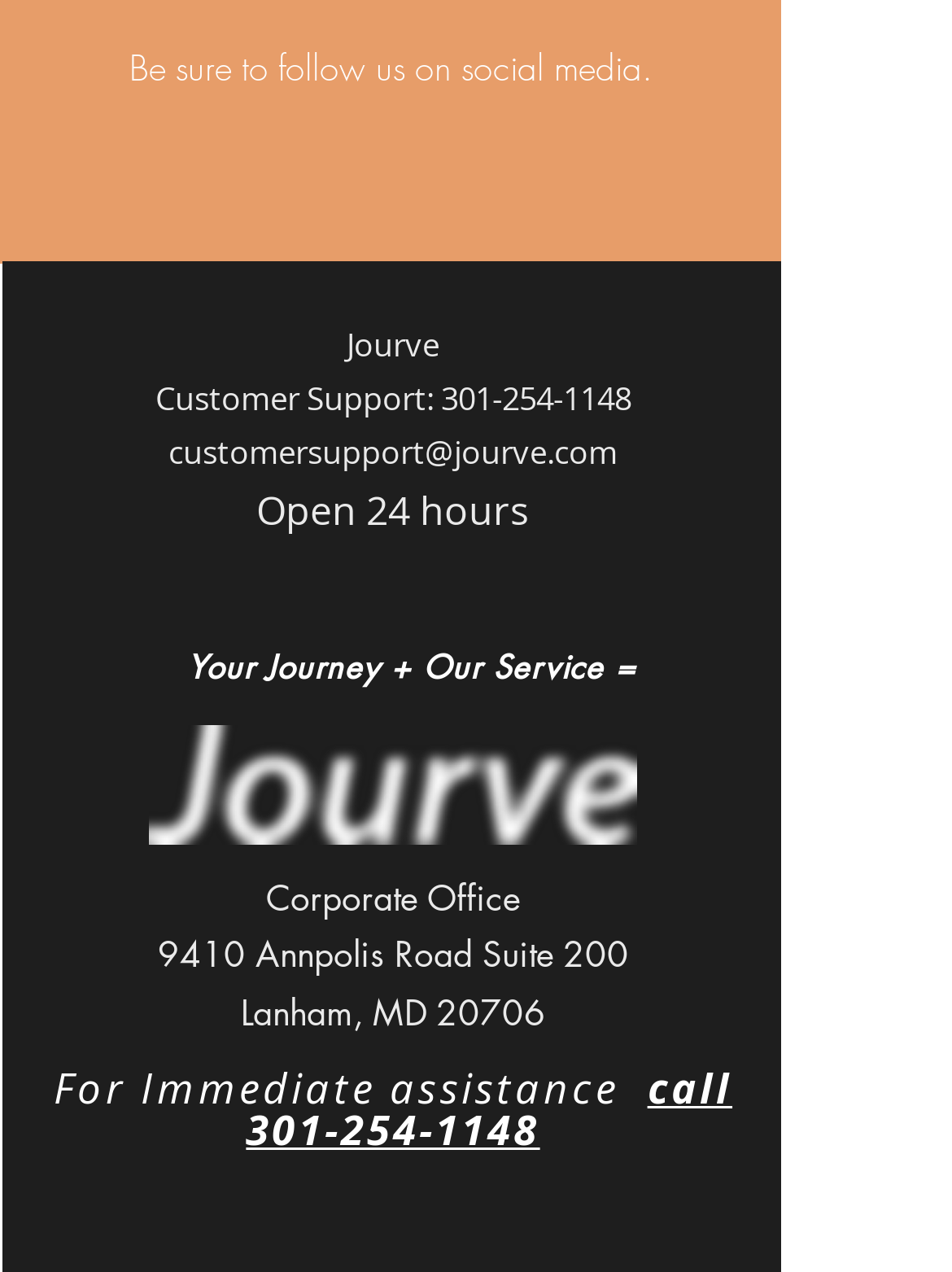What is the customer support email?
Please analyze the image and answer the question with as much detail as possible.

The customer support email is found in the link element 'customersupport@jourve.com' with bounding box coordinates [0.177, 0.338, 0.649, 0.373].